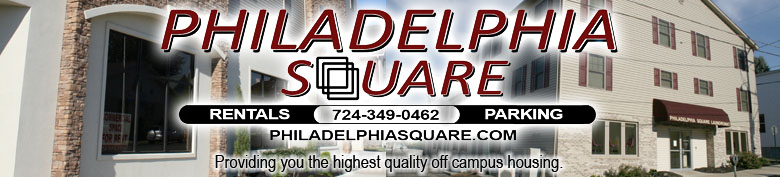What is the website address of Philadelphia Square?
Examine the image and give a concise answer in one word or a short phrase.

PHILADELPHIASQUARE.COM